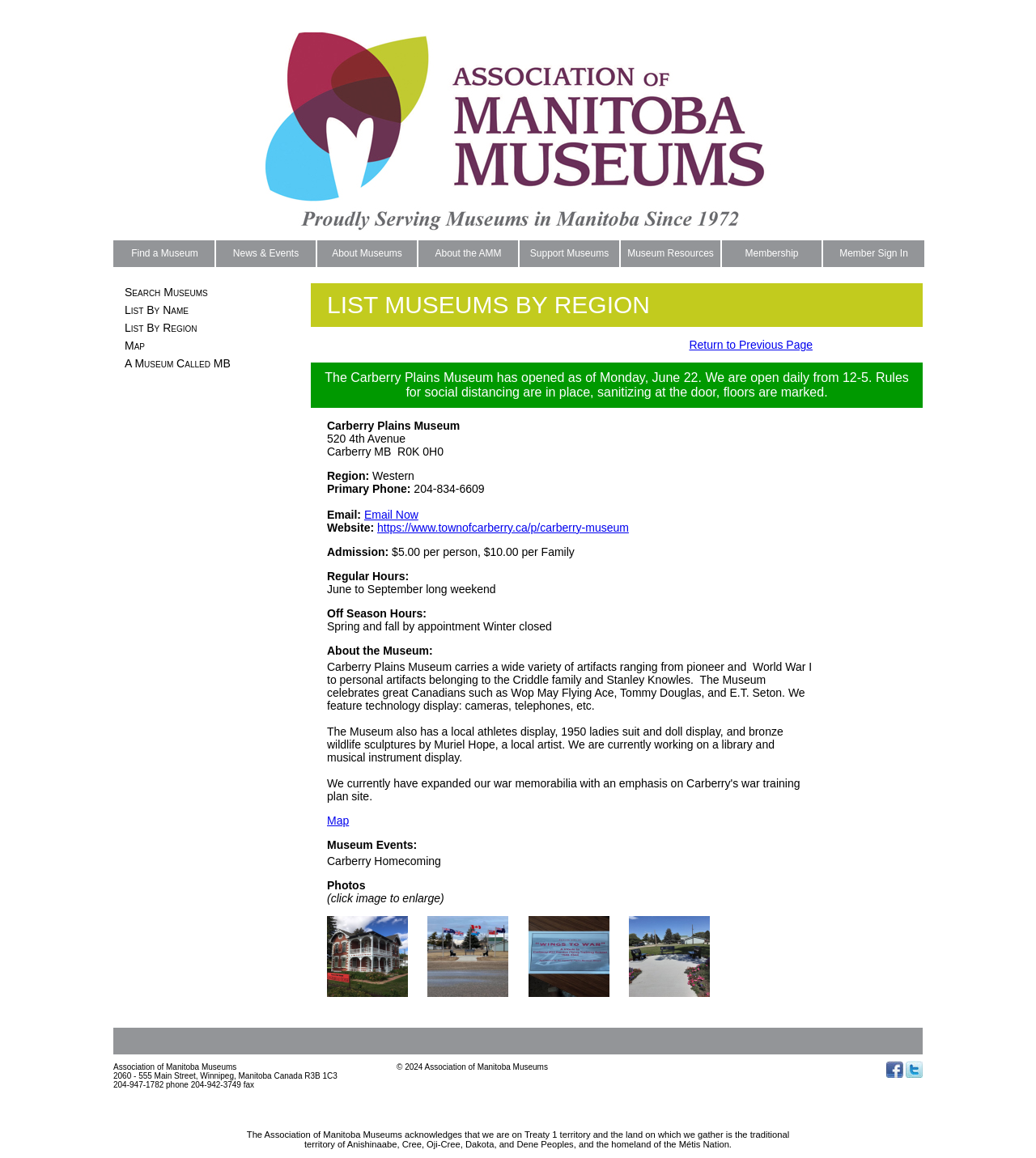Answer the question using only one word or a concise phrase: What is the phone number of the Carberry Plains Museum?

204-834-6609